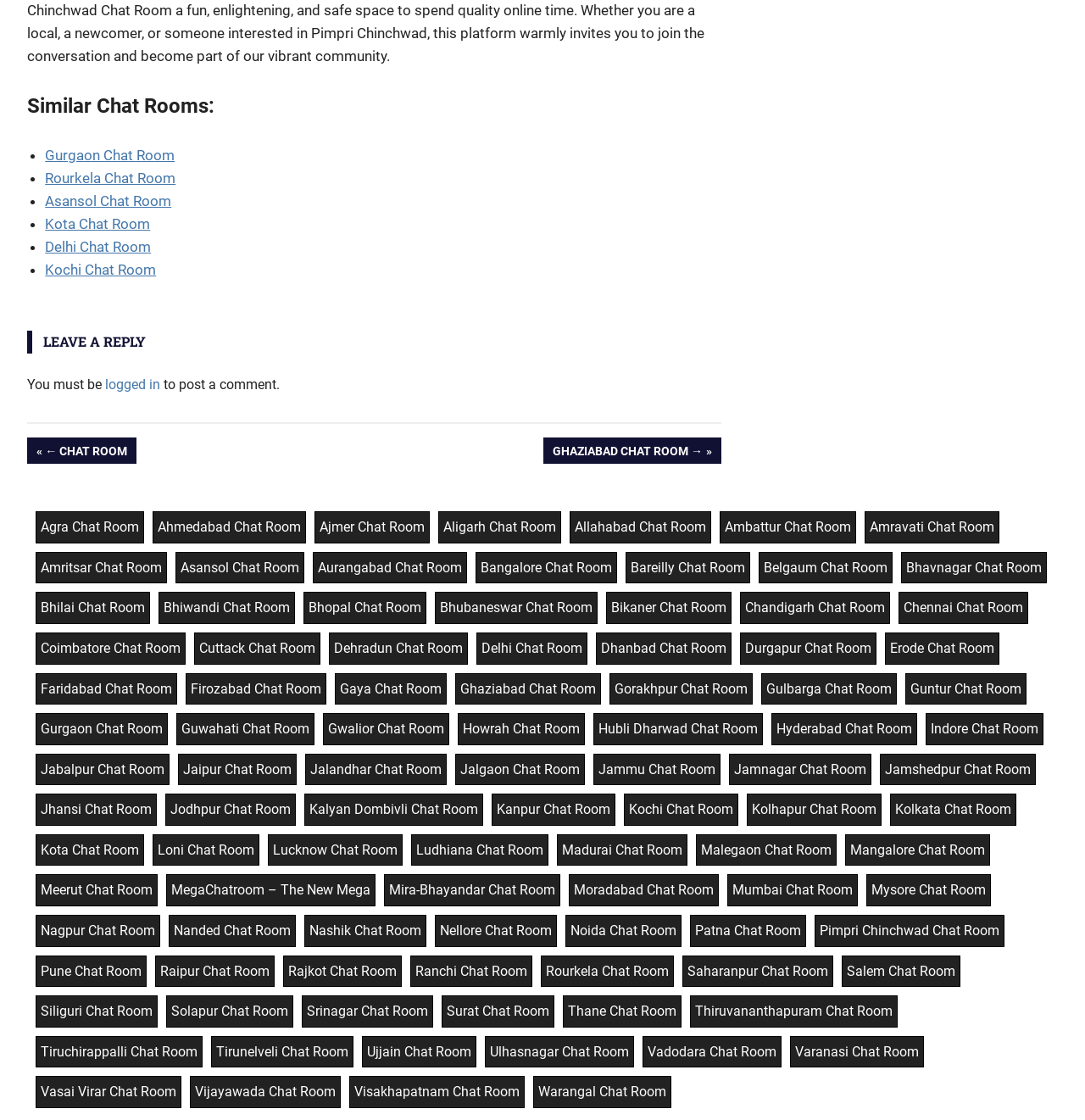Please identify the bounding box coordinates of the clickable area that will fulfill the following instruction: "Click on 'LEAVE A REPLY'". The coordinates should be in the format of four float numbers between 0 and 1, i.e., [left, top, right, bottom].

[0.025, 0.295, 0.665, 0.315]